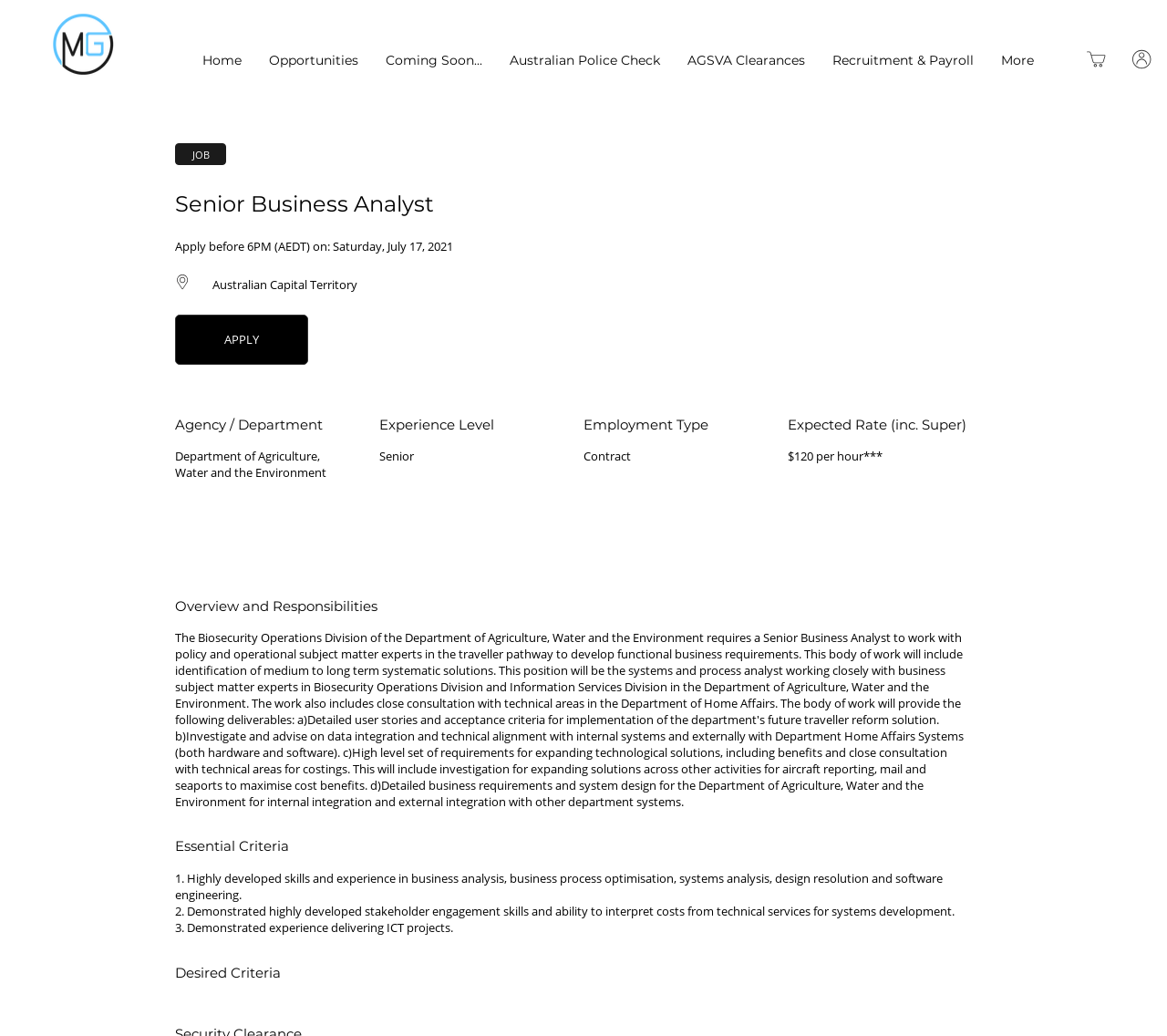Please identify the bounding box coordinates of the element I should click to complete this instruction: 'Click on Home'. The coordinates should be given as four float numbers between 0 and 1, like this: [left, top, right, bottom].

[0.162, 0.044, 0.219, 0.073]